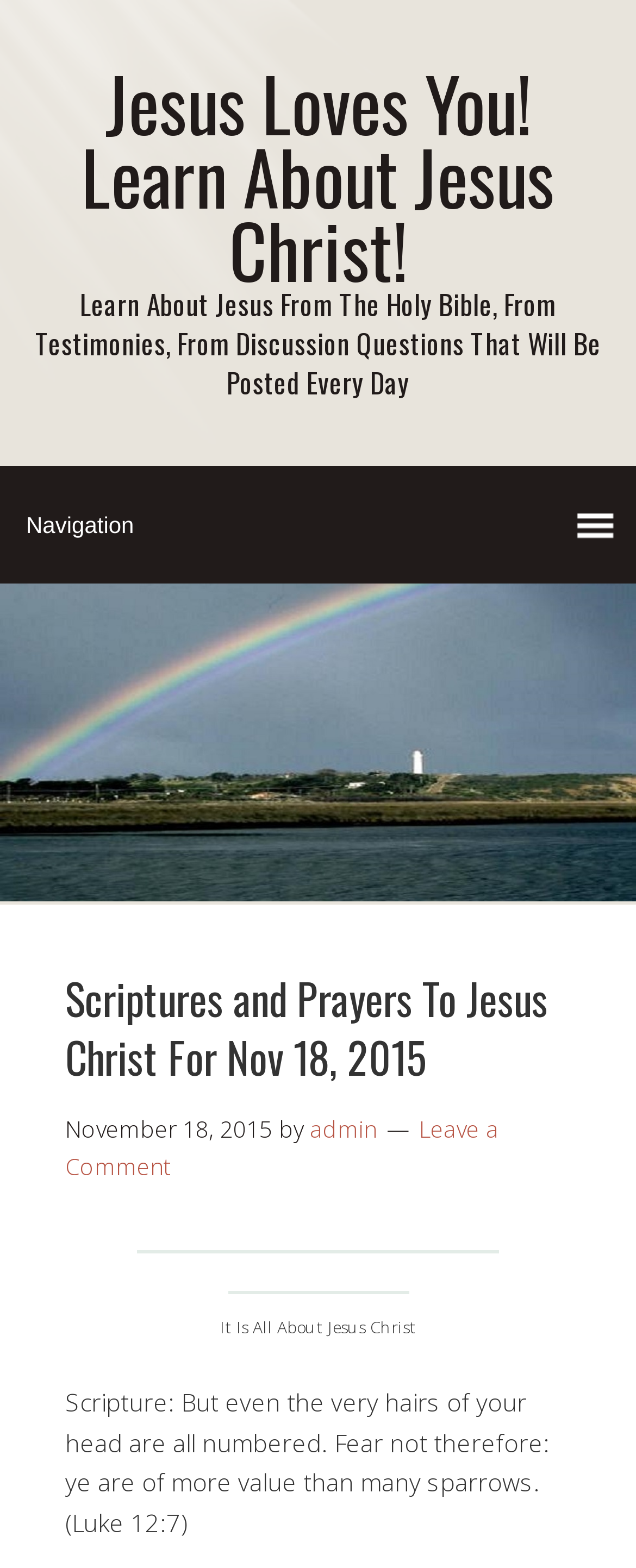Predict the bounding box for the UI component with the following description: "Leave a Comment".

[0.103, 0.71, 0.785, 0.753]